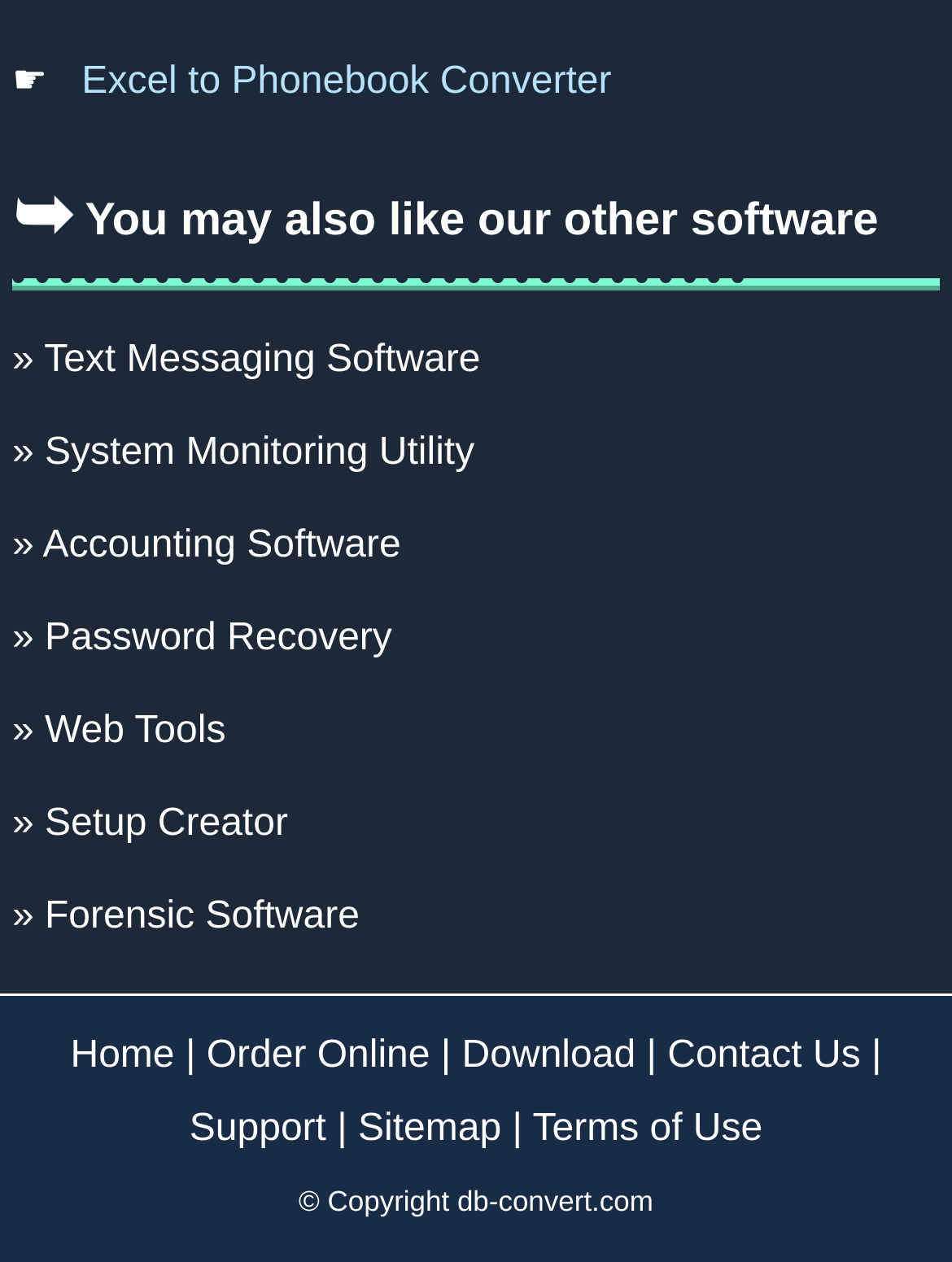Please determine the bounding box coordinates of the element to click in order to execute the following instruction: "Download the software". The coordinates should be four float numbers between 0 and 1, specified as [left, top, right, bottom].

[0.485, 0.819, 0.668, 0.852]